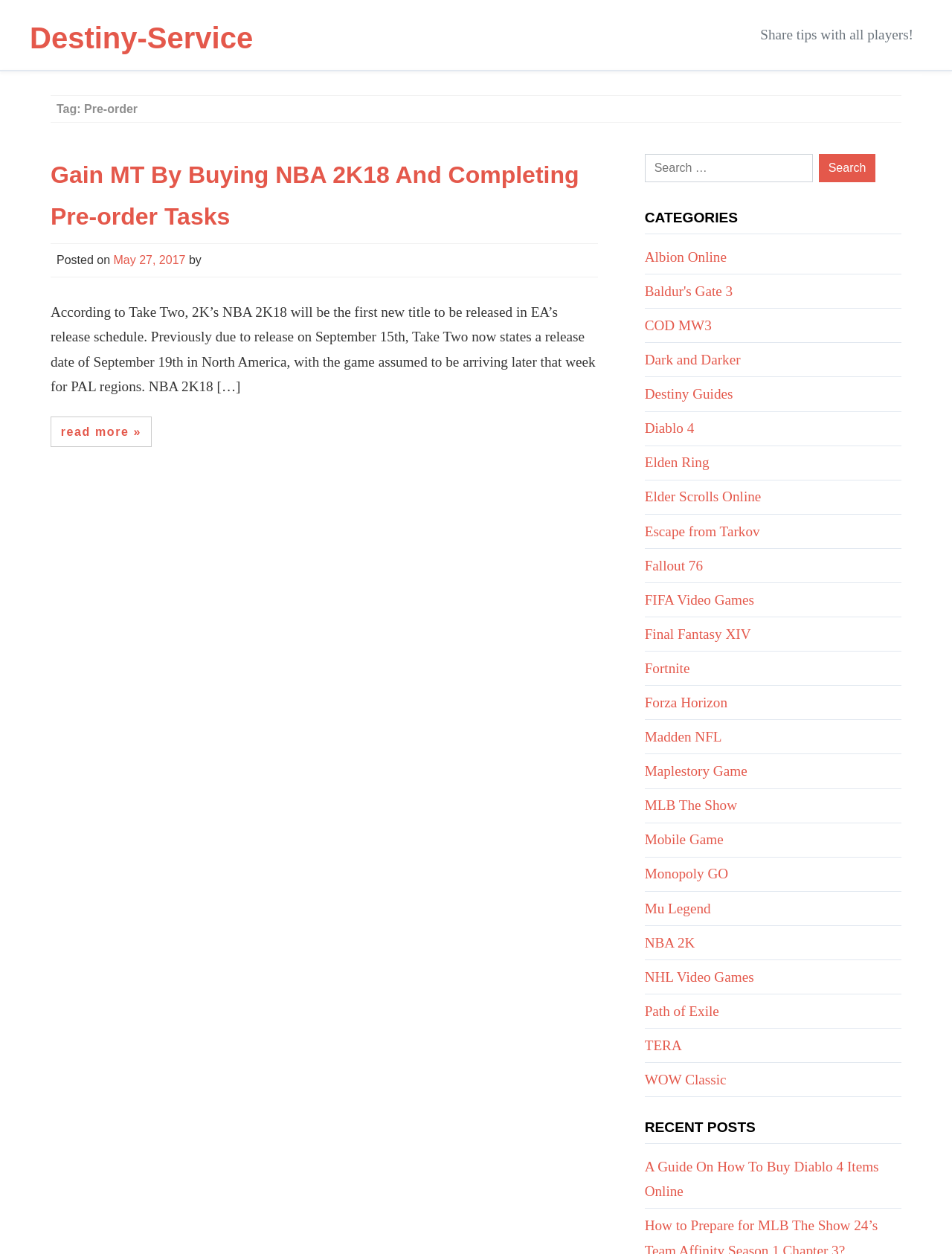Locate the bounding box coordinates of the clickable area needed to fulfill the instruction: "View Destiny Guides".

[0.677, 0.308, 0.77, 0.32]